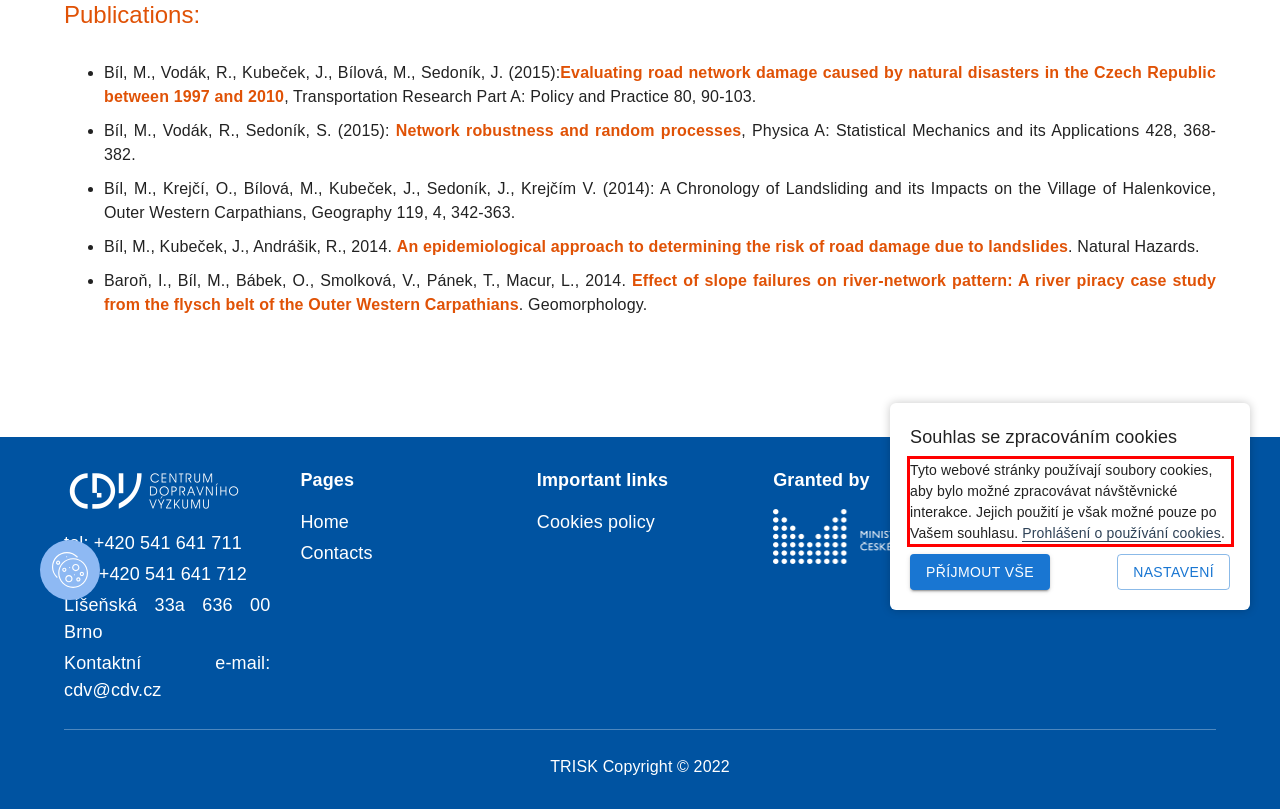You are provided with a screenshot of a webpage that includes a red bounding box. Extract and generate the text content found within the red bounding box.

Tyto webové stránky používají soubory cookies, aby bylo možné zpracovávat návštěvnické interakce. Jejich použití je však možné pouze po Vašem souhlasu. Prohlášení o používání cookies.